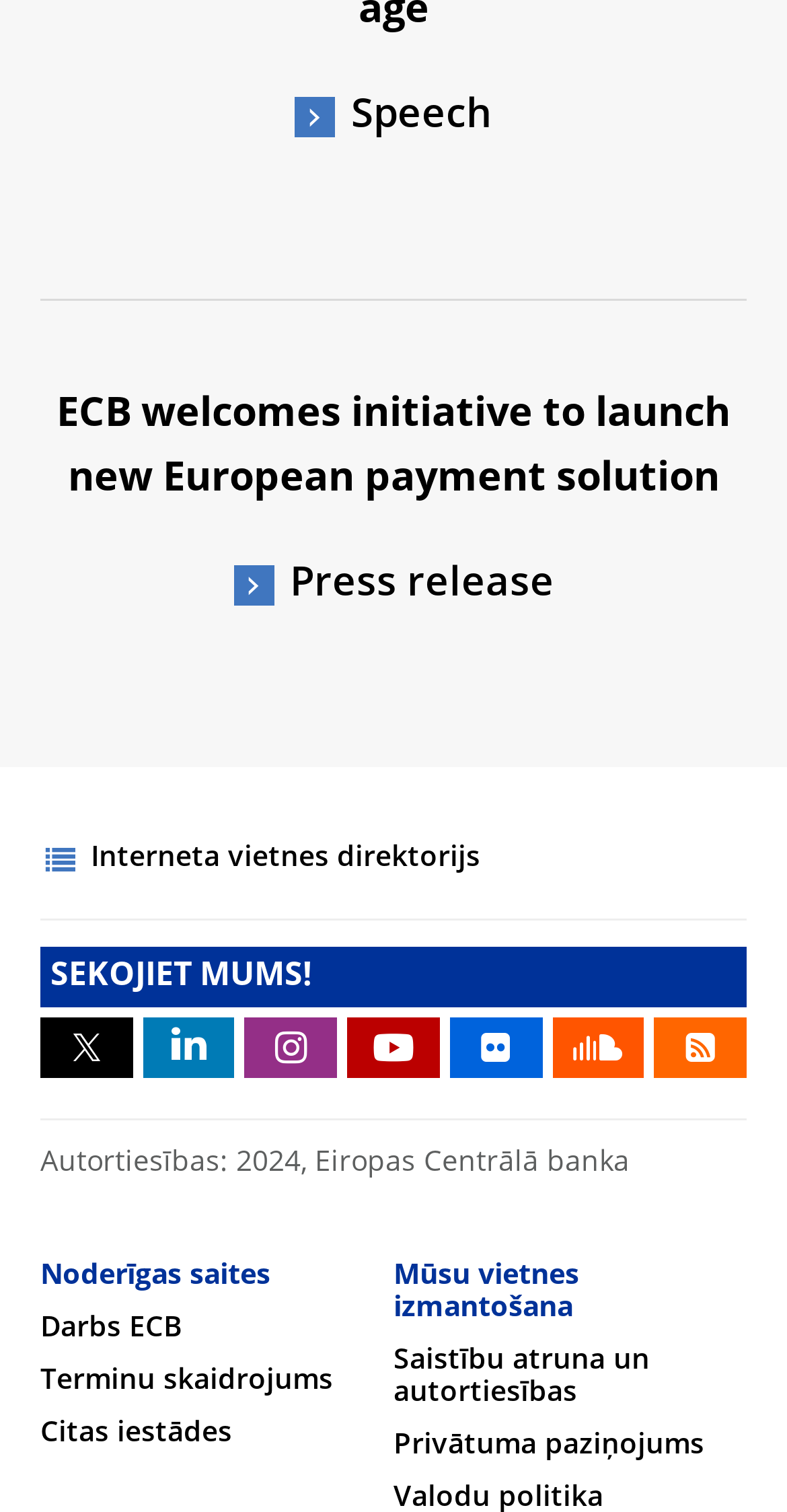Using the information in the image, could you please answer the following question in detail:
What is the section 'Noderīgas saites' about?

The section 'Noderīgas saites' can be found at [0.051, 0.834, 0.344, 0.853] and is a heading that precedes several links, suggesting that it is a section of useful links.